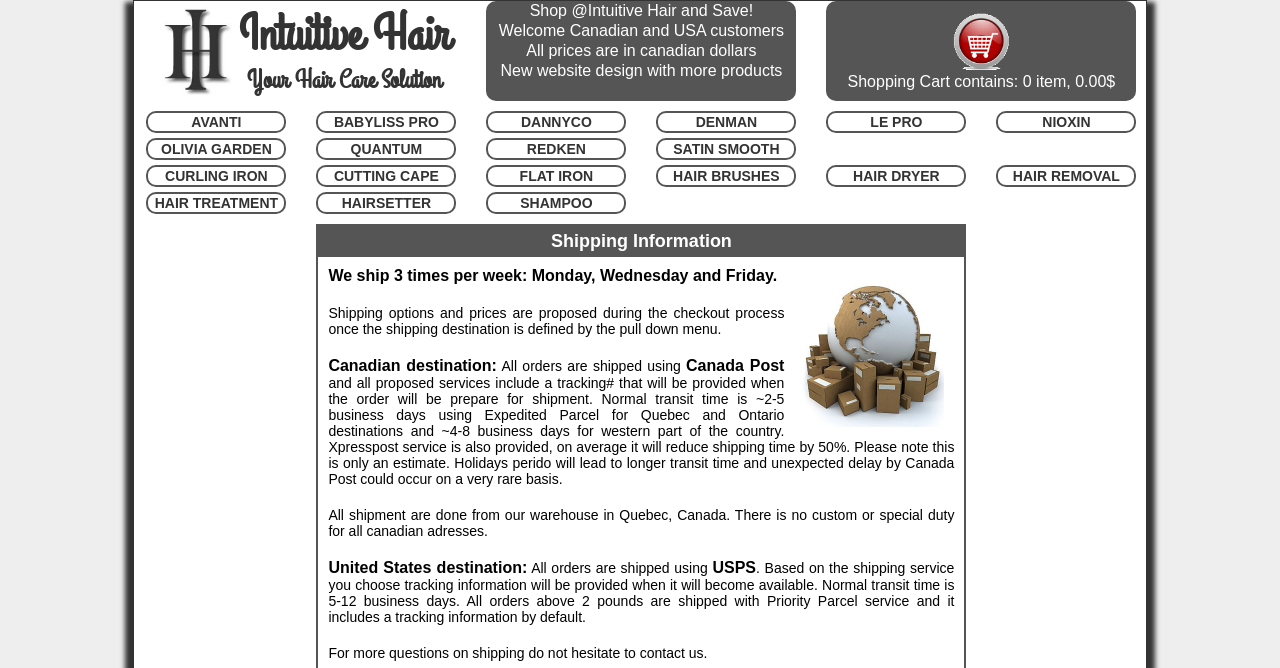What is the estimated transit time for Quebec and Ontario destinations?
Using the image, give a concise answer in the form of a single word or short phrase.

2-5 business days